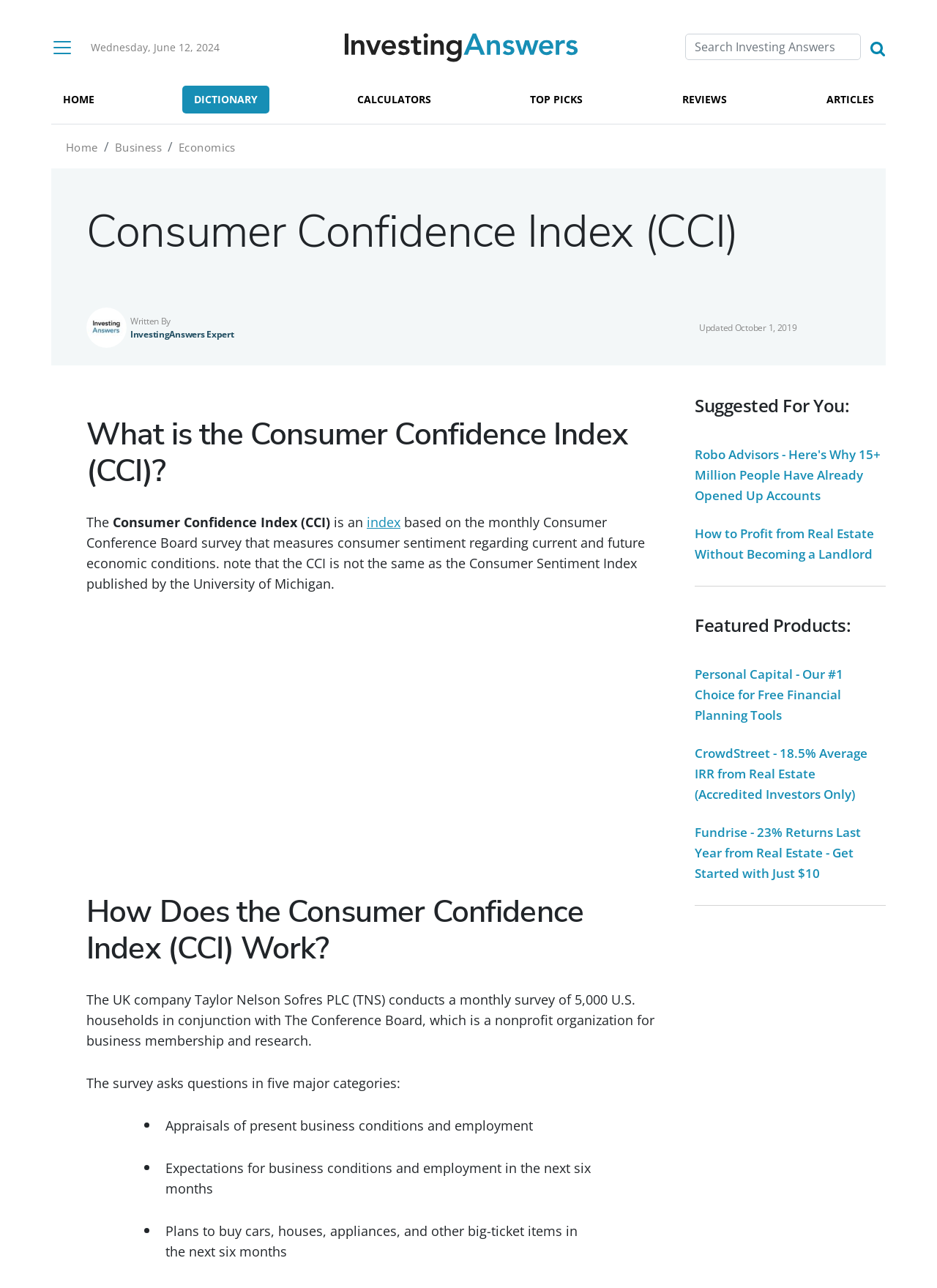Identify and provide the bounding box for the element described by: "don’t need".

None